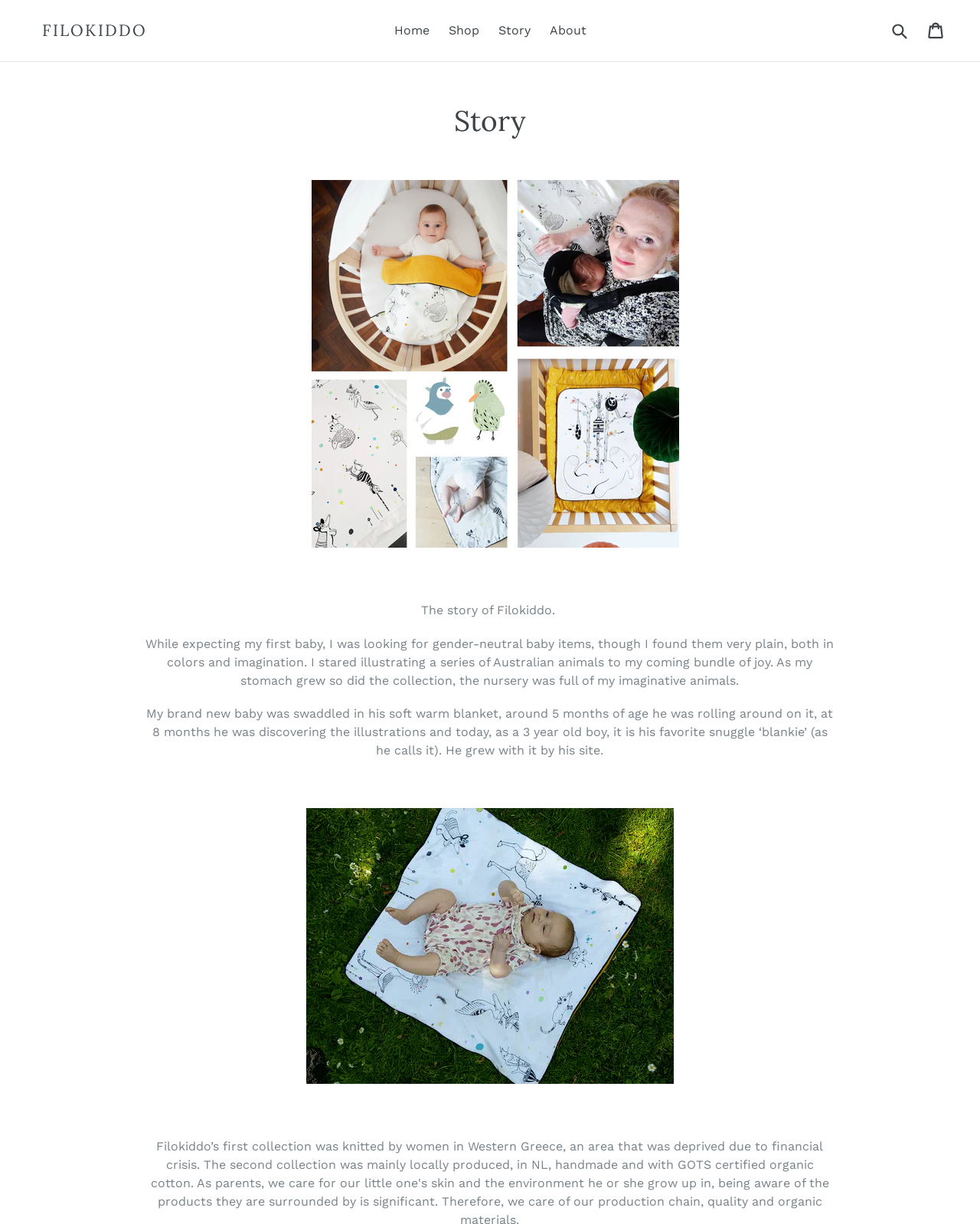Give a detailed explanation of the elements present on the webpage.

The webpage is about the story of Filokiddo, a brand that creates imaginative and colorful baby items. At the top of the page, there is a navigation menu with five links: "FILOKIDDO", "Home", "Shop", "Story", and "About", aligned horizontally and centered. To the right of the navigation menu, there is a search bar with a submit button. Next to the search bar, there is a "Cart" link.

Below the navigation menu, there is a large heading that reads "Story". Underneath the heading, there are three paragraphs of text that tell the story of Filokiddo. The first paragraph explains how the founder was looking for gender-neutral baby items but found them to be plain and uninspiring, which led to the creation of a series of illustrated Australian animals. The second paragraph describes how the founder's baby grew up with the illustrations, from being swaddled in a blanket to discovering the illustrations at 8 months old and eventually calling it their favorite "blankie" at 3 years old. The text is arranged in a single column, with each paragraph separated by a small gap.

There are no images on the page, but the text is descriptive and paints a vivid picture of the story behind Filokiddo. The overall tone of the page is personal and storytelling, with a focus on the brand's origins and values.